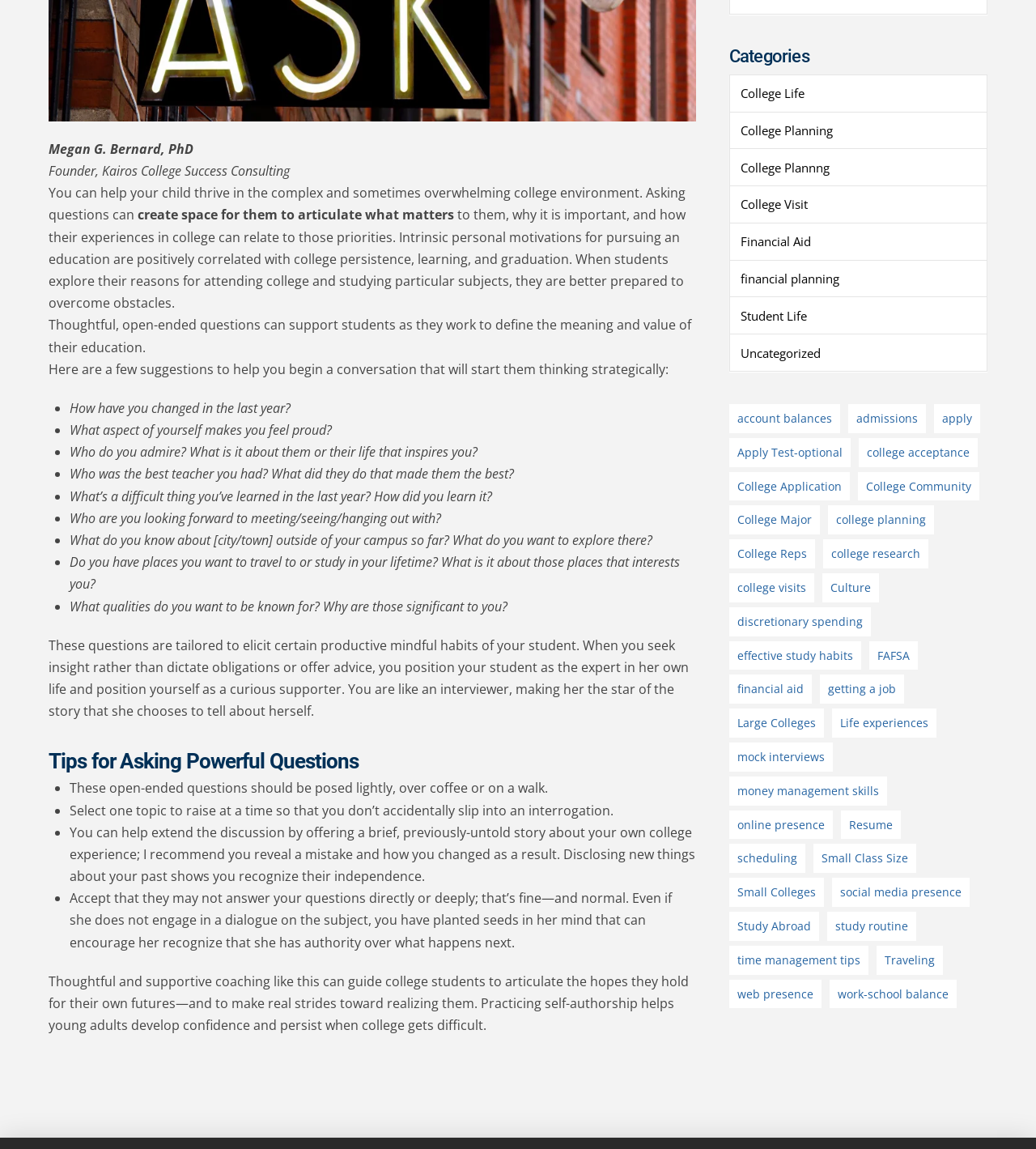Using the description "Traveling", locate and provide the bounding box of the UI element.

[0.846, 0.823, 0.91, 0.848]